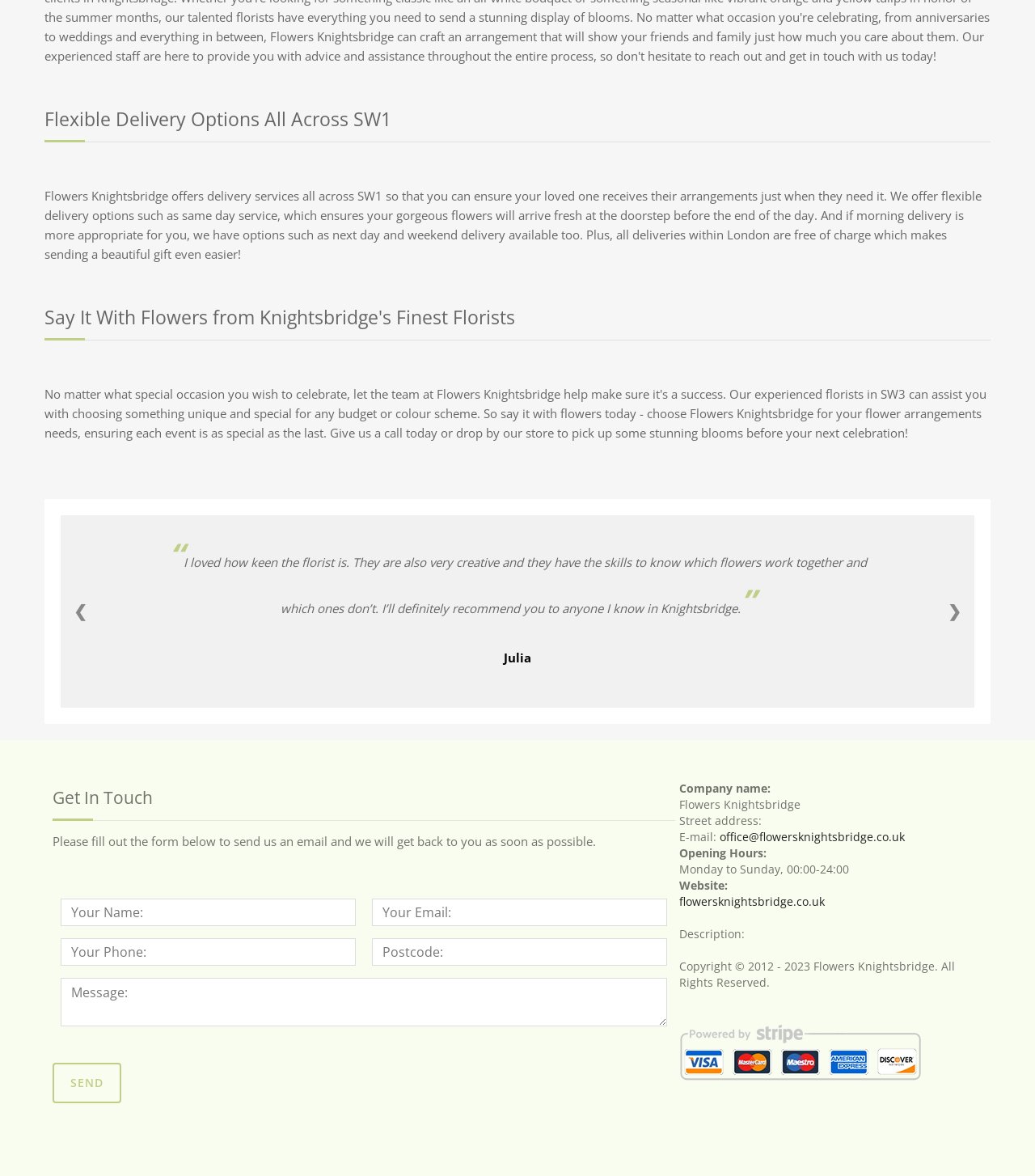Specify the bounding box coordinates of the region I need to click to perform the following instruction: "Click the 'flowersknightsbridge.co.uk' website link". The coordinates must be four float numbers in the range of 0 to 1, i.e., [left, top, right, bottom].

[0.656, 0.76, 0.797, 0.773]